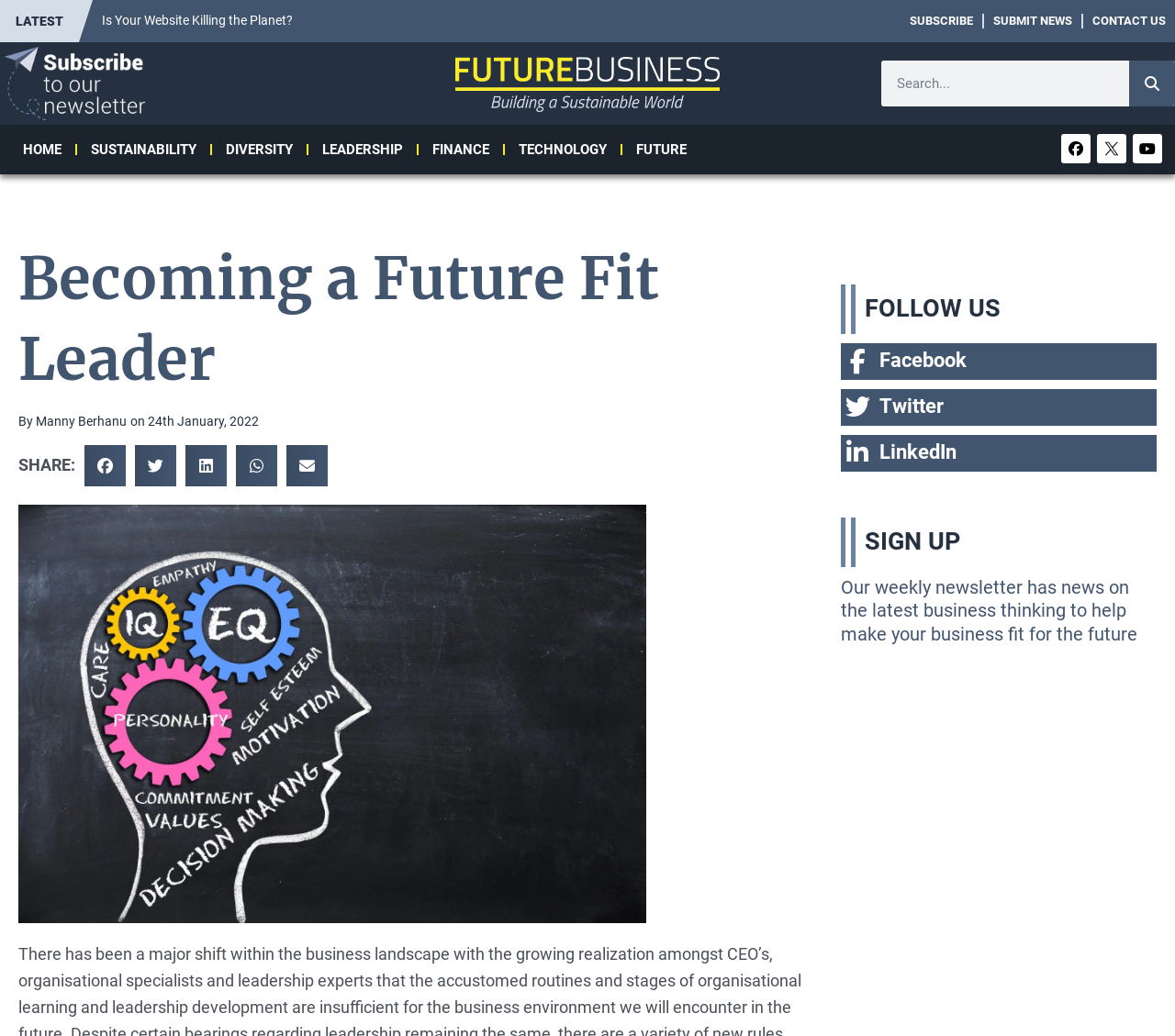Show the bounding box coordinates for the element that needs to be clicked to execute the following instruction: "Search for a topic". Provide the coordinates in the form of four float numbers between 0 and 1, i.e., [left, top, right, bottom].

[0.75, 0.058, 1.0, 0.103]